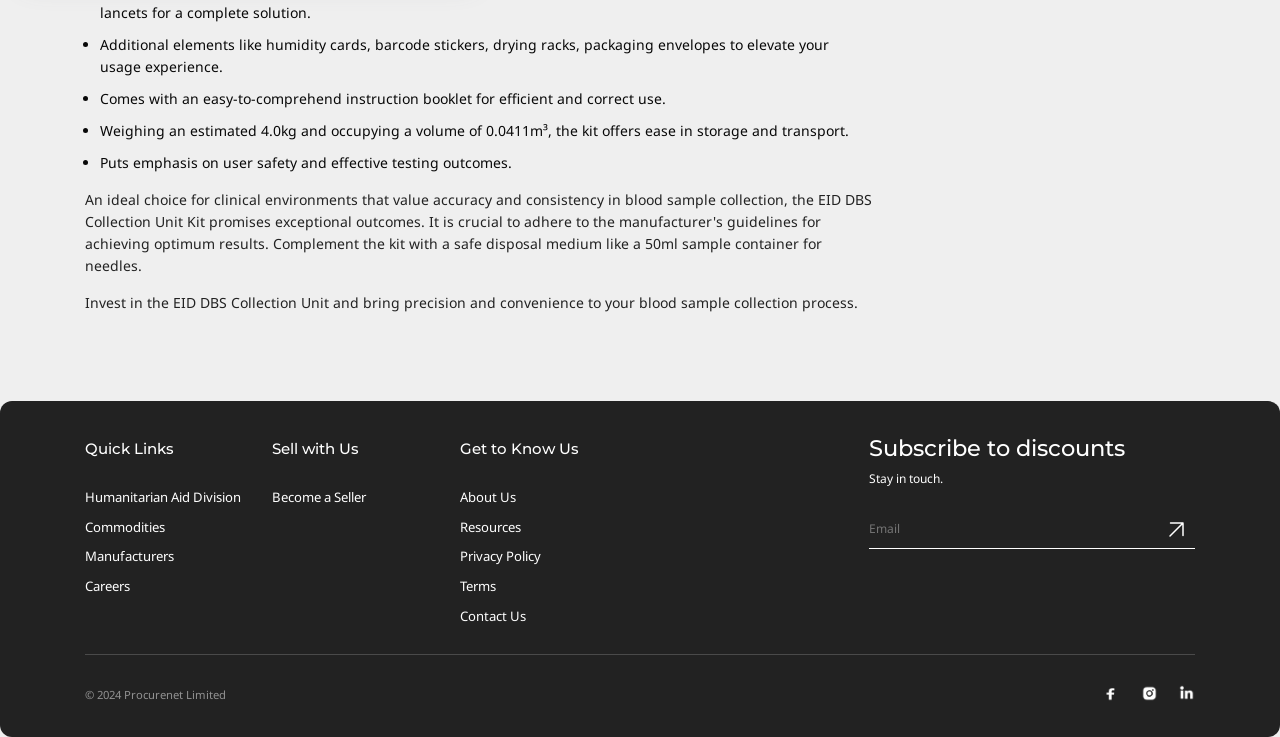Identify the bounding box coordinates of the section that should be clicked to achieve the task described: "Become a Seller".

[0.213, 0.662, 0.286, 0.687]